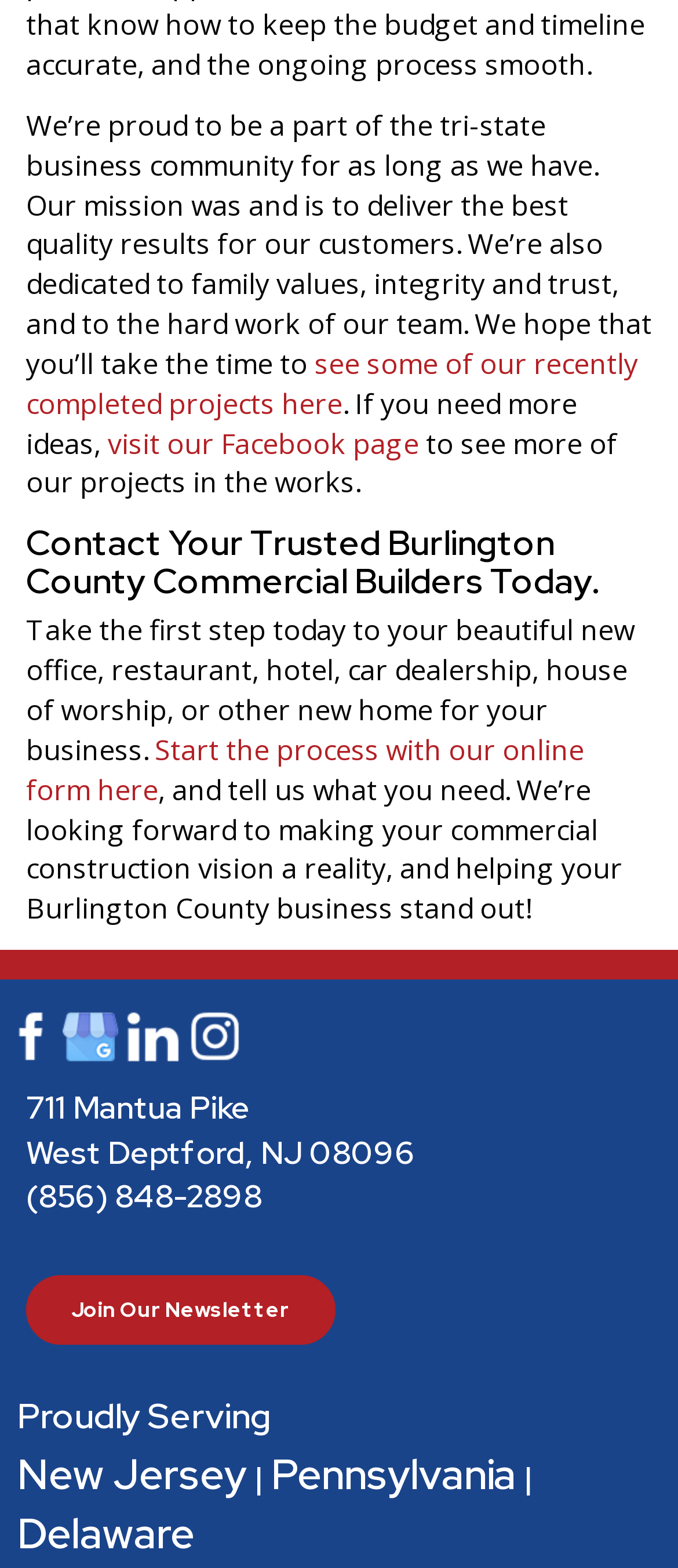Please identify the bounding box coordinates for the region that you need to click to follow this instruction: "visit our Facebook page".

[0.159, 0.27, 0.618, 0.295]